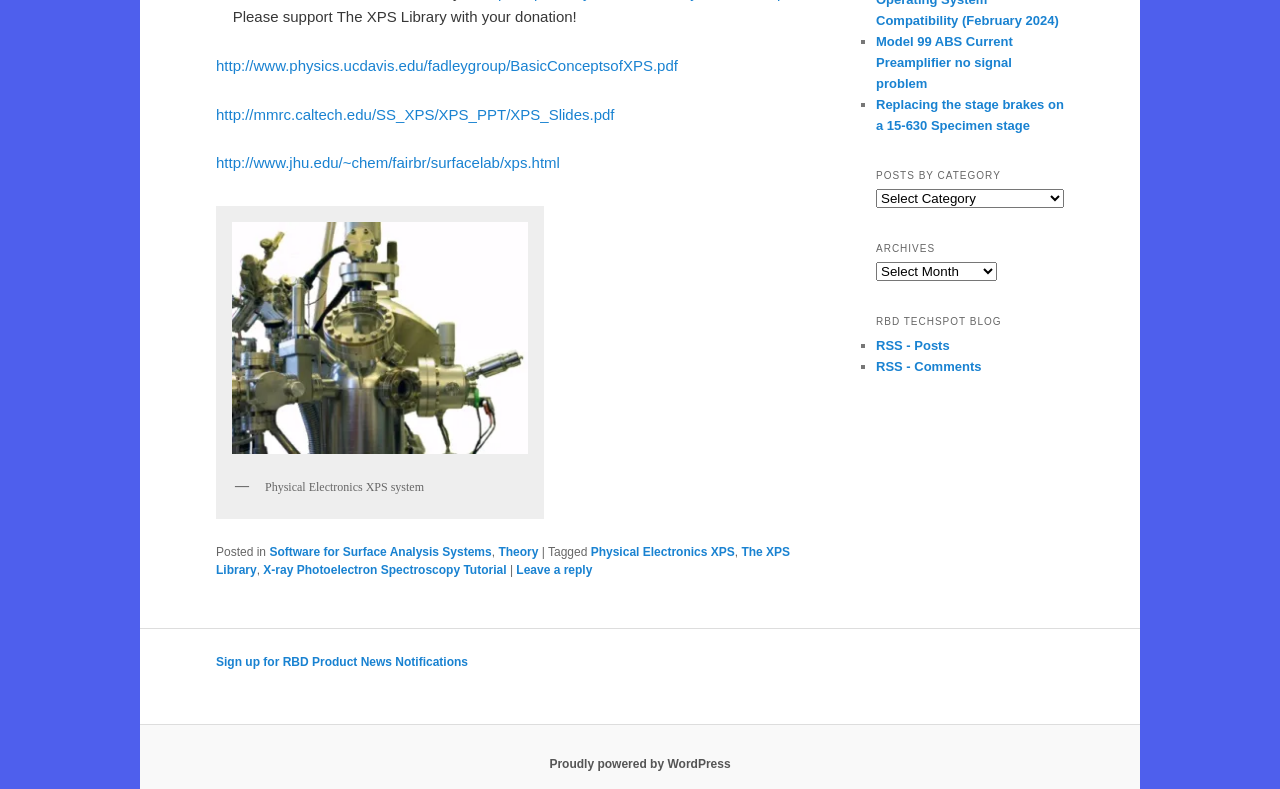Specify the bounding box coordinates (top-left x, top-left y, bottom-right x, bottom-right y) of the UI element in the screenshot that matches this description: The XPS Library

[0.169, 0.691, 0.617, 0.732]